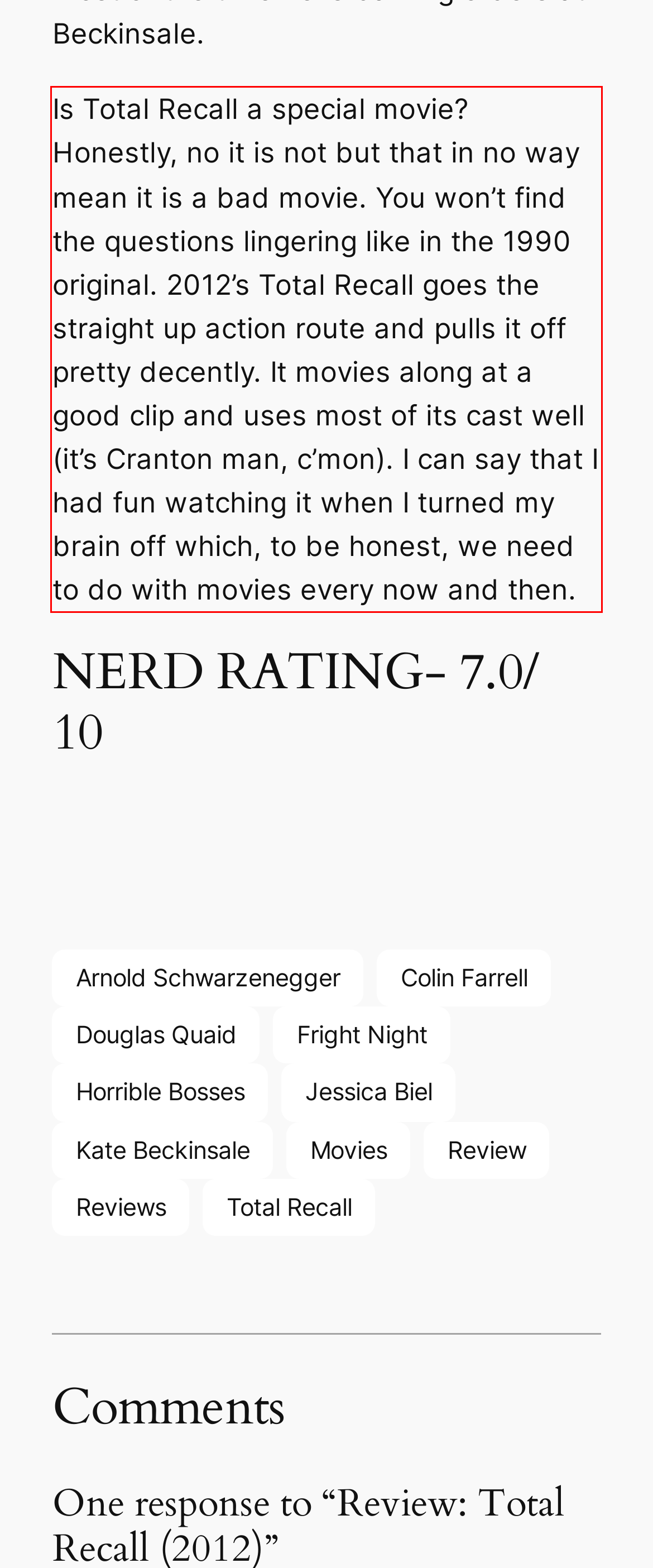Please examine the screenshot of the webpage and read the text present within the red rectangle bounding box.

Is Total Recall a special movie? Honestly, no it is not but that in no way mean it is a bad movie. You won’t find the questions lingering like in the 1990 original. 2012’s Total Recall goes the straight up action route and pulls it off pretty decently. It movies along at a good clip and uses most of its cast well (it’s Cranton man, c’mon). I can say that I had fun watching it when I turned my brain off which, to be honest, we need to do with movies every now and then.